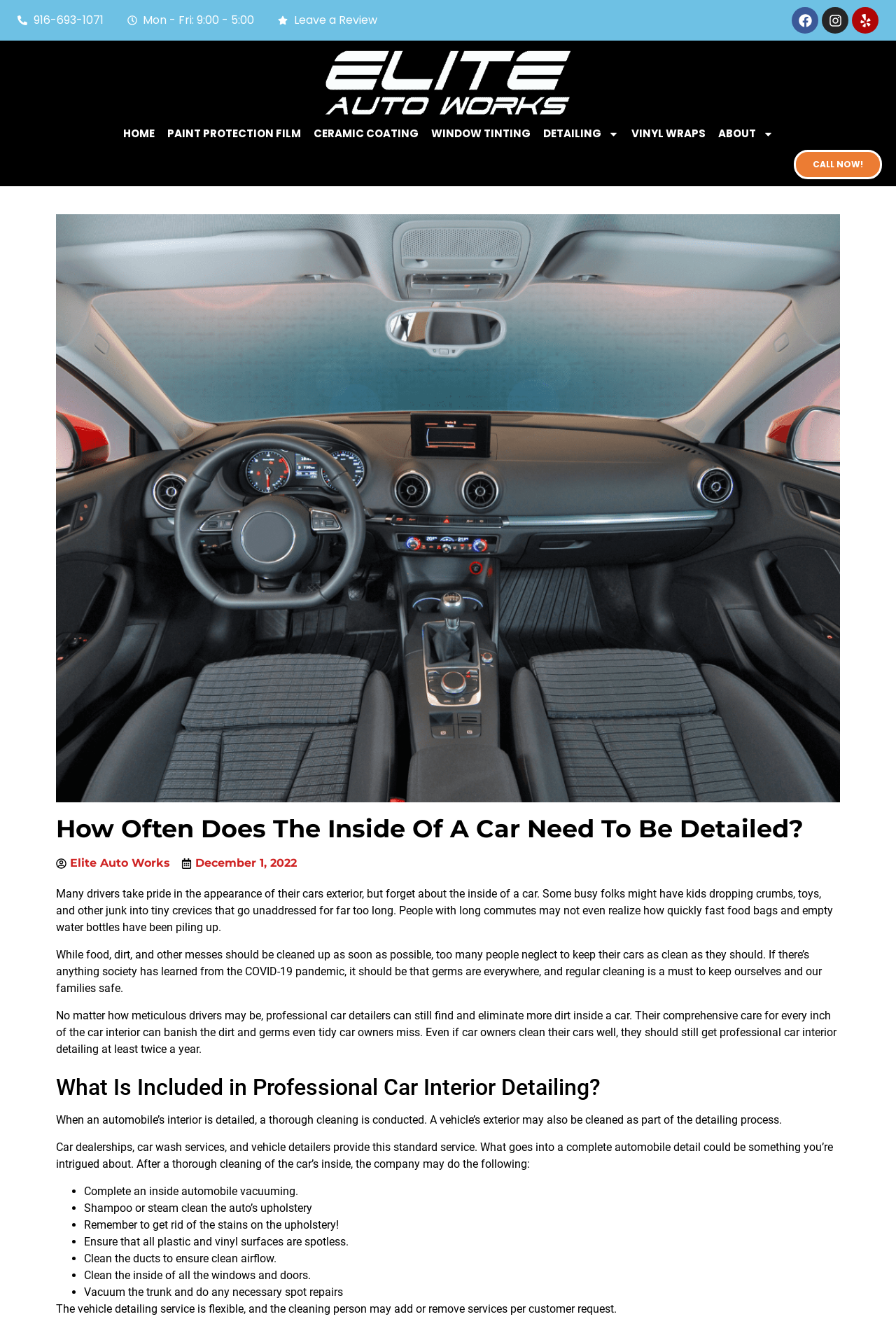Identify the bounding box coordinates of the area you need to click to perform the following instruction: "Check the 'HOME' page".

[0.13, 0.089, 0.179, 0.113]